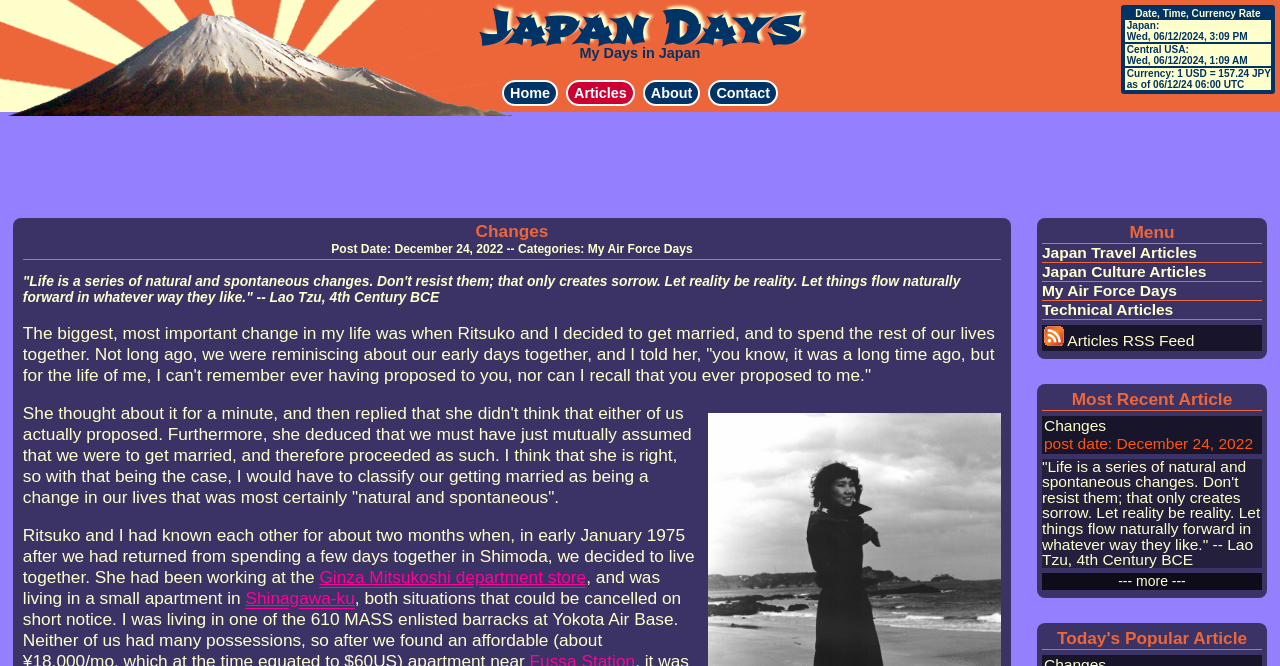What is the author's biggest change in life?
Using the visual information, reply with a single word or short phrase.

Getting married